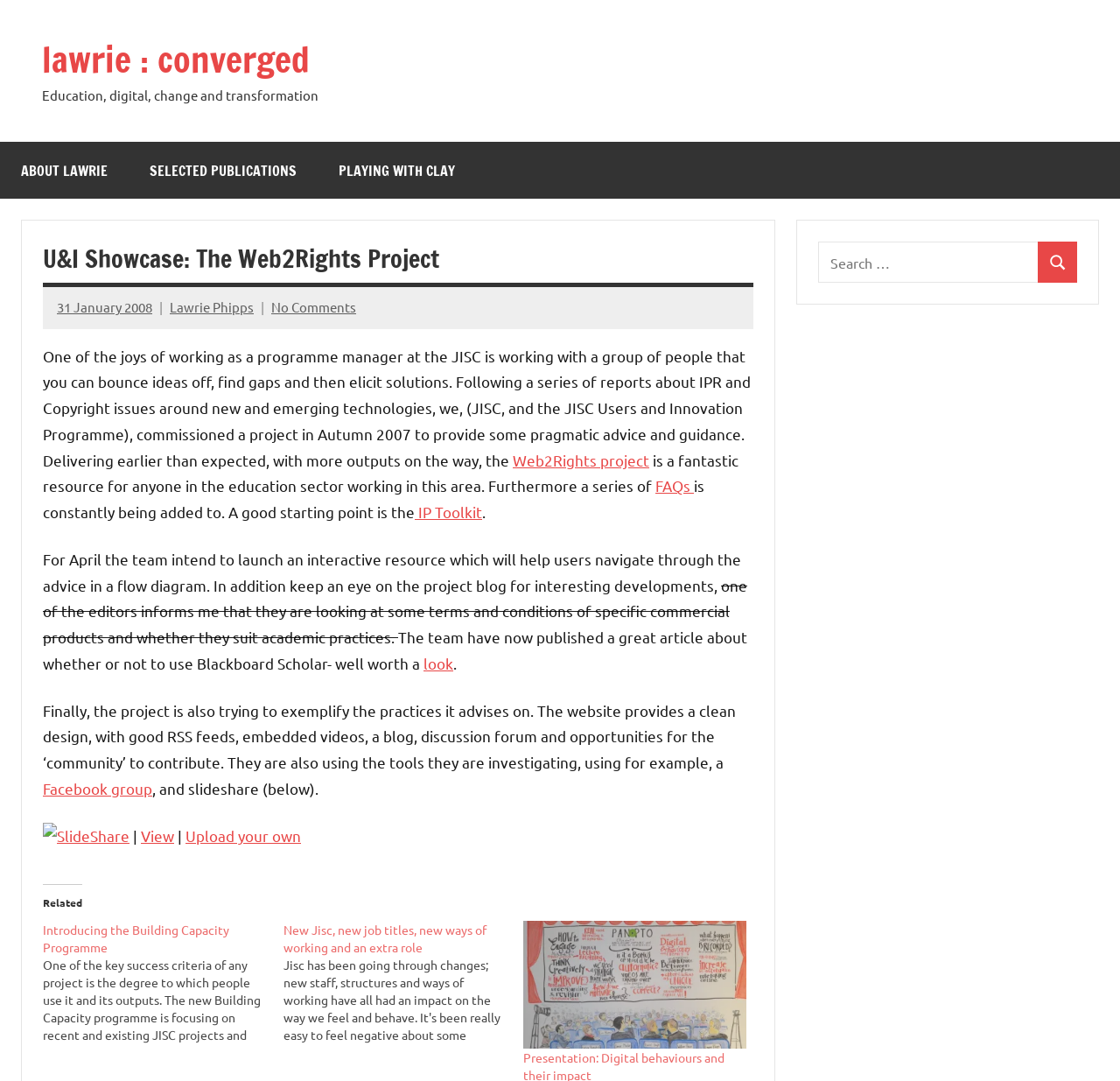What is the name of the project mentioned in the article?
Please provide a detailed and thorough answer to the question.

The article mentions a project commissioned by JISC and the JISC Users and Innovation Programme, which is referred to as the Web2Rights project.